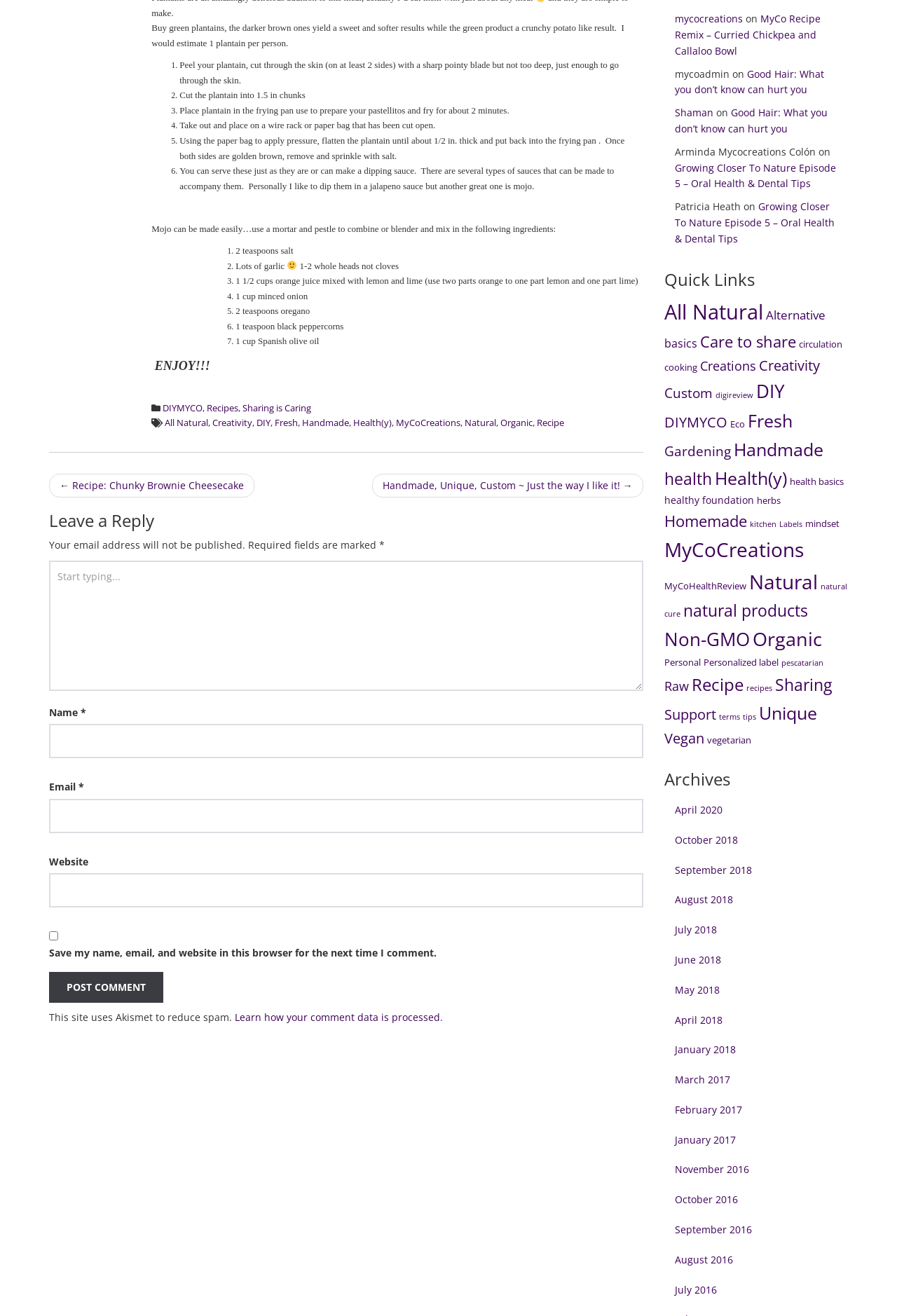Locate the bounding box coordinates of the clickable region to complete the following instruction: "Click the 'DIYMYCO' link."

[0.181, 0.305, 0.226, 0.315]